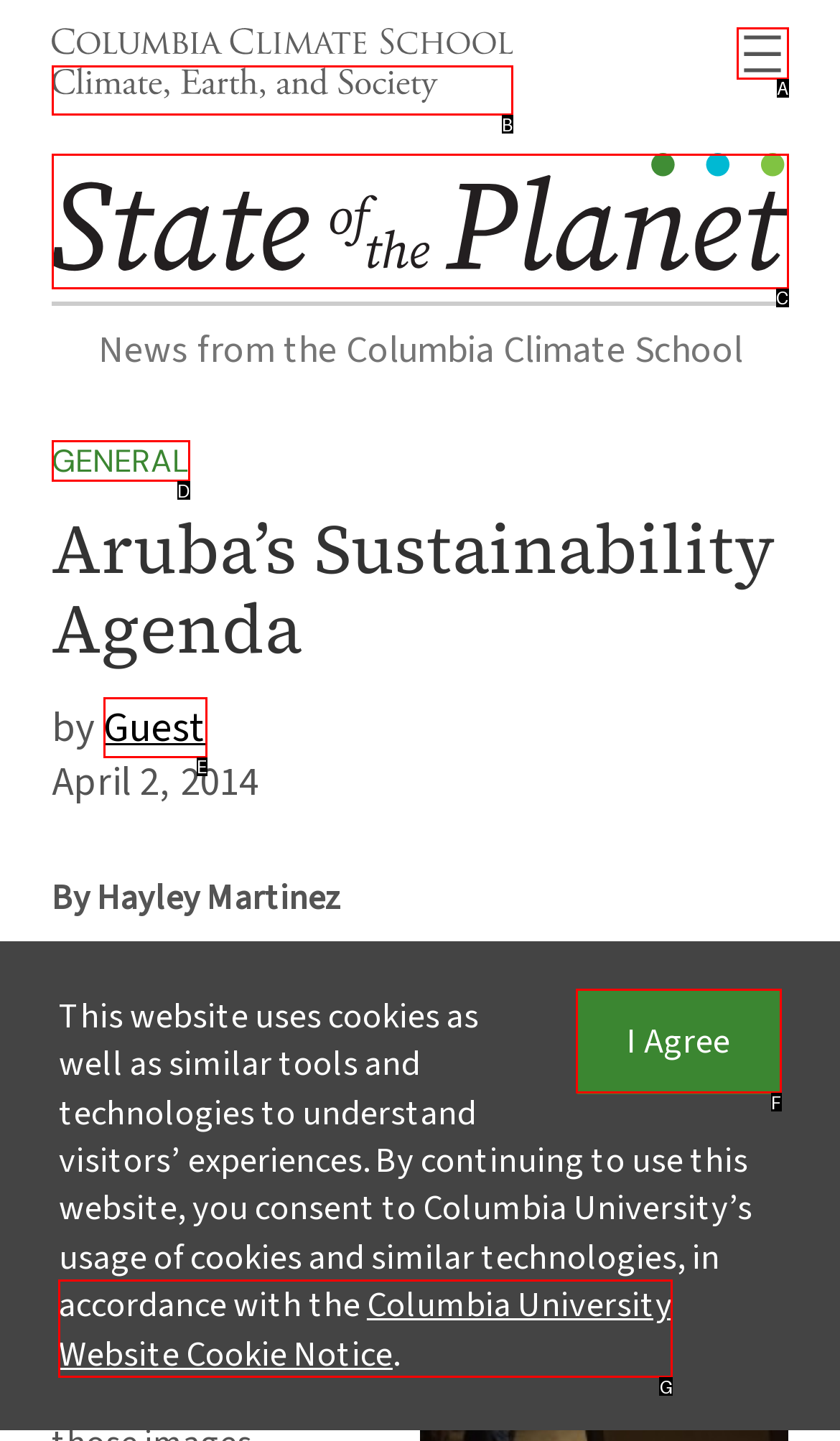Refer to the description: I Agree and choose the option that best fits. Provide the letter of that option directly from the options.

F